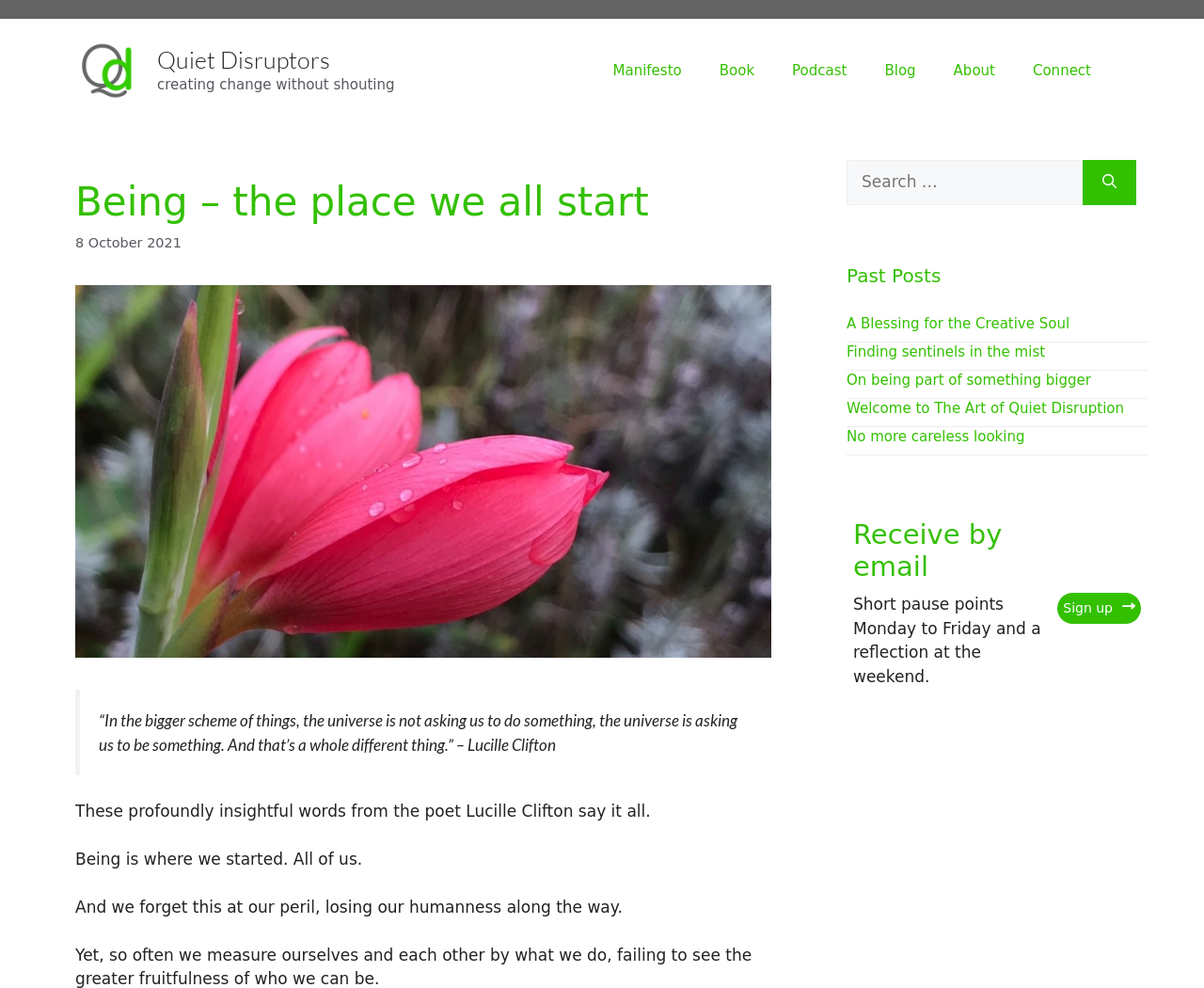What is the name of the website?
Based on the image, answer the question with as much detail as possible.

The name of the website can be found in the banner section at the top of the webpage, which contains a link with the text 'Quiet Disruptors'.